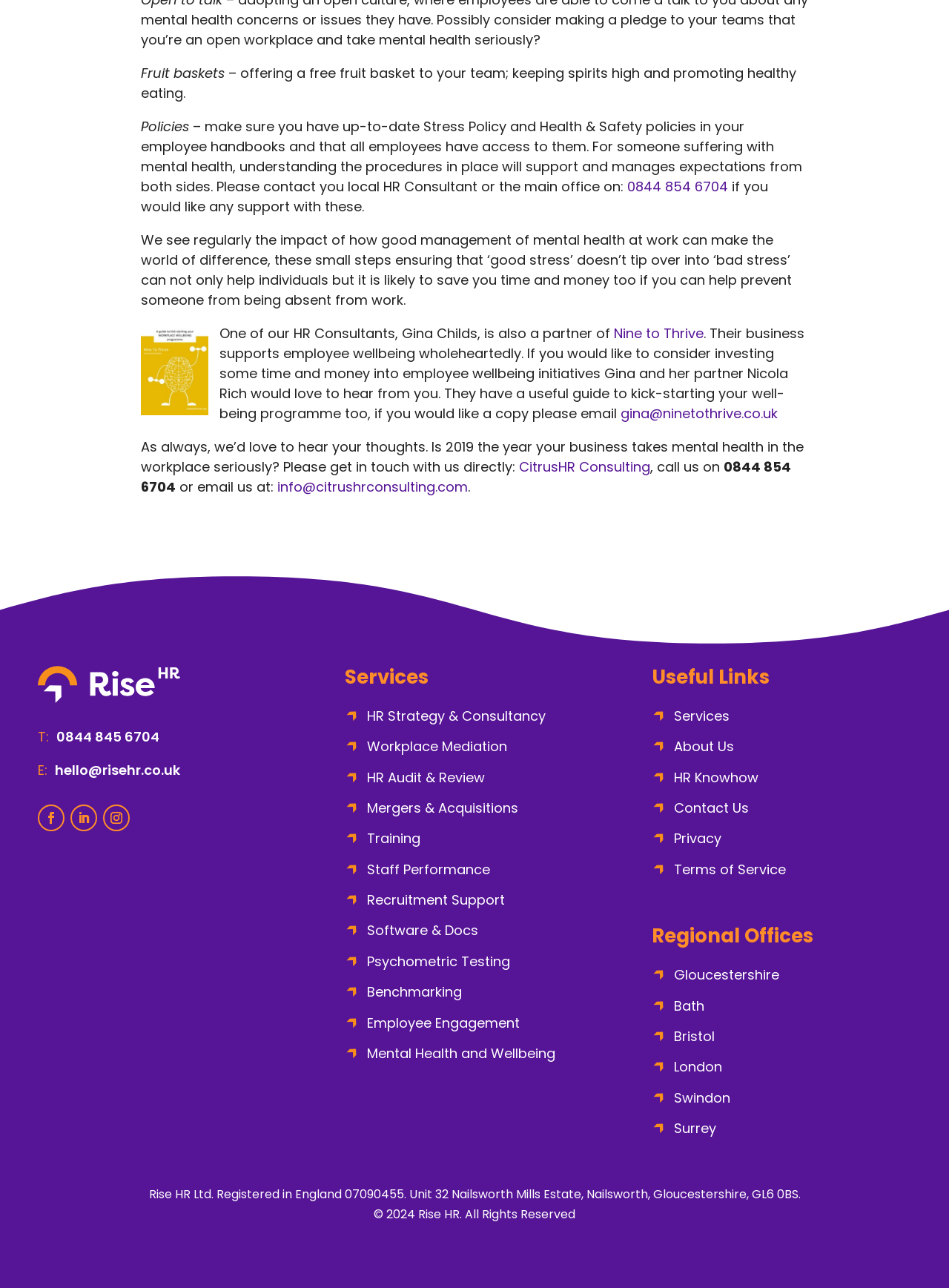Find the bounding box of the element with the following description: "0844 845 6704". The coordinates must be four float numbers between 0 and 1, formatted as [left, top, right, bottom].

[0.06, 0.565, 0.168, 0.579]